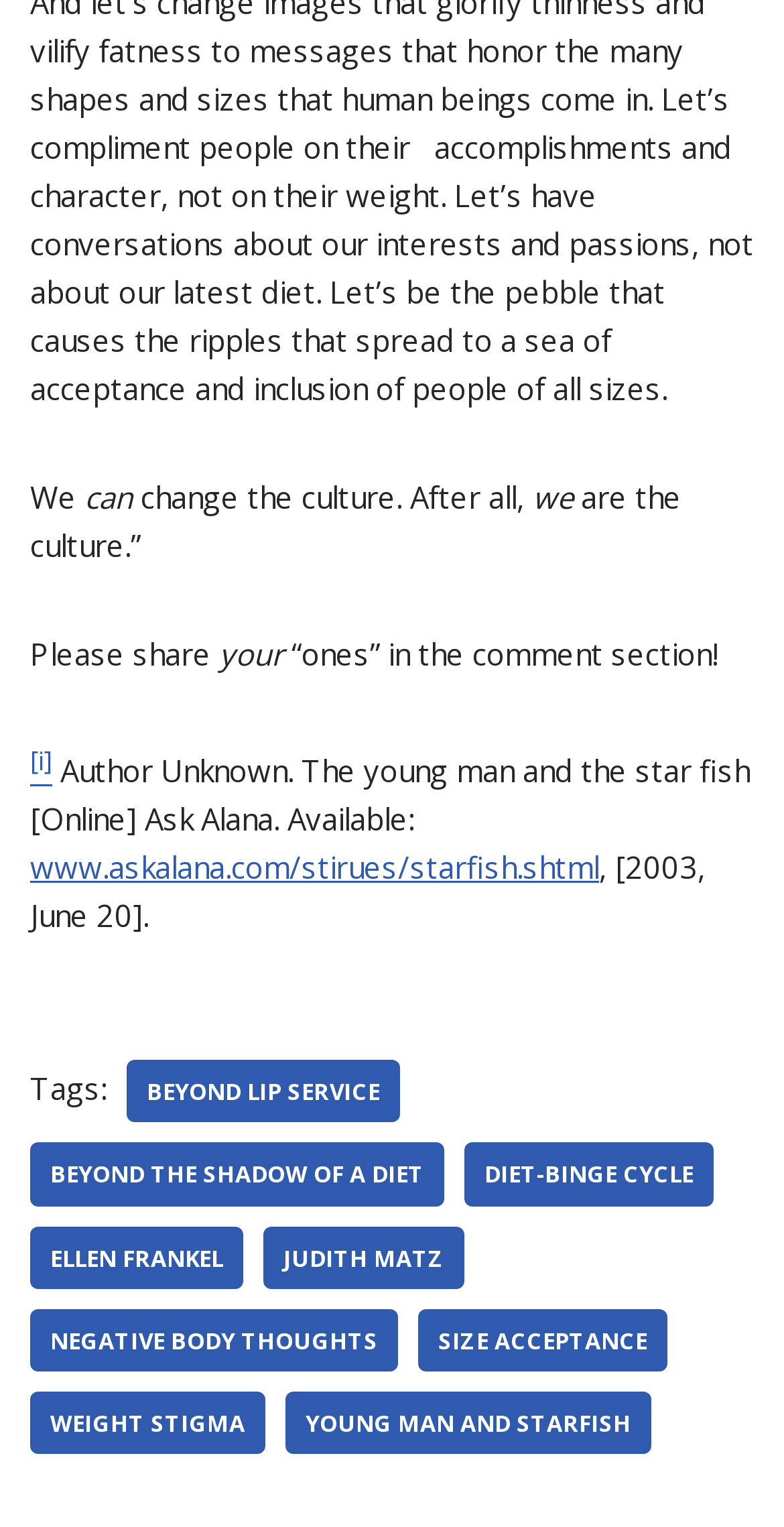Find the bounding box coordinates of the clickable region needed to perform the following instruction: "Explore the topic of BEYOND LIP SERVICE". The coordinates should be provided as four float numbers between 0 and 1, i.e., [left, top, right, bottom].

[0.162, 0.694, 0.51, 0.735]